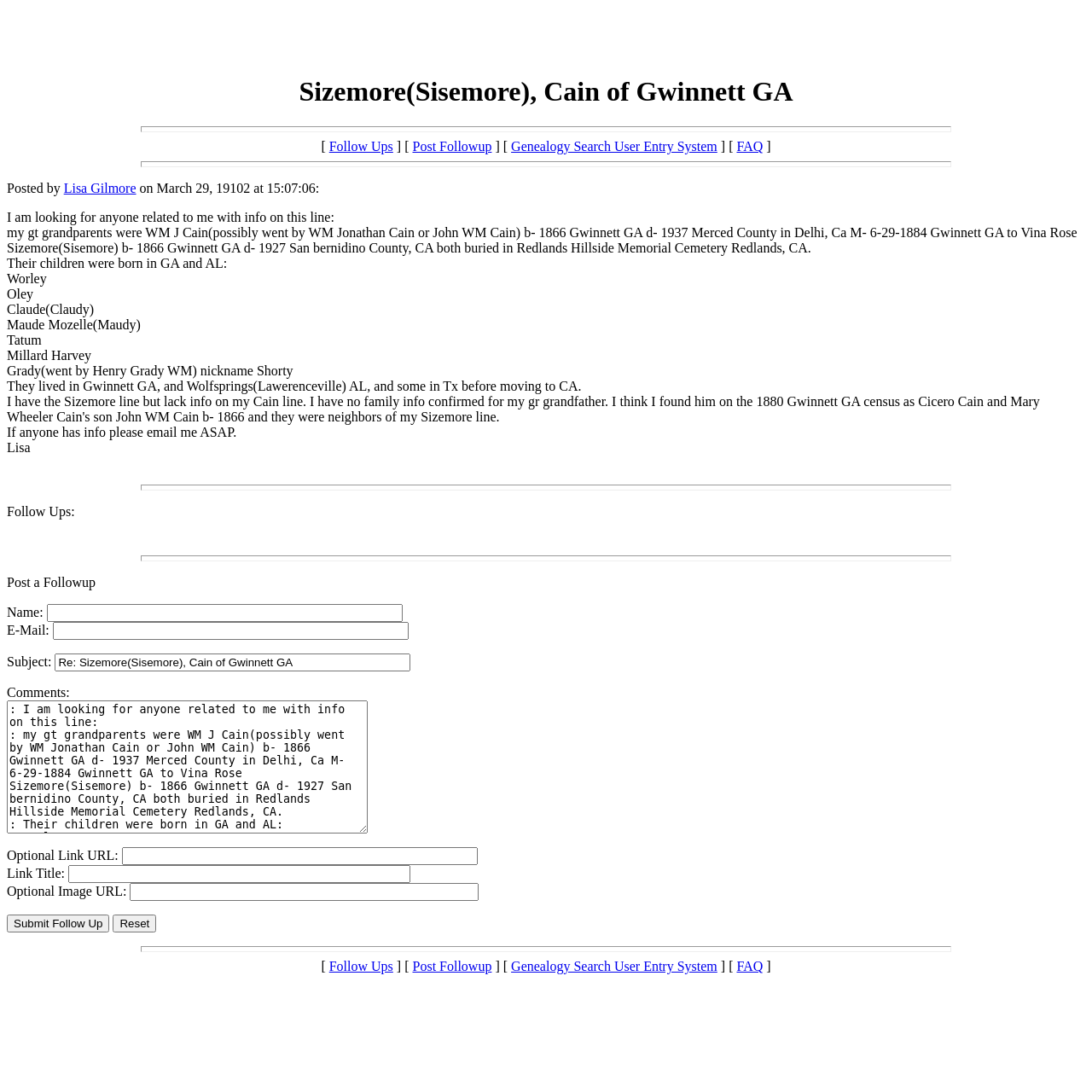What is the name of the cemetery where WM J Cain and Vina Rose Sizemore are buried?
Based on the visual details in the image, please answer the question thoroughly.

The answer can be found by reading the text 'both buried in Redlands Hillside Memorial Cemetery Redlands, CA', which mentions the name of the cemetery where the grandparents are buried.